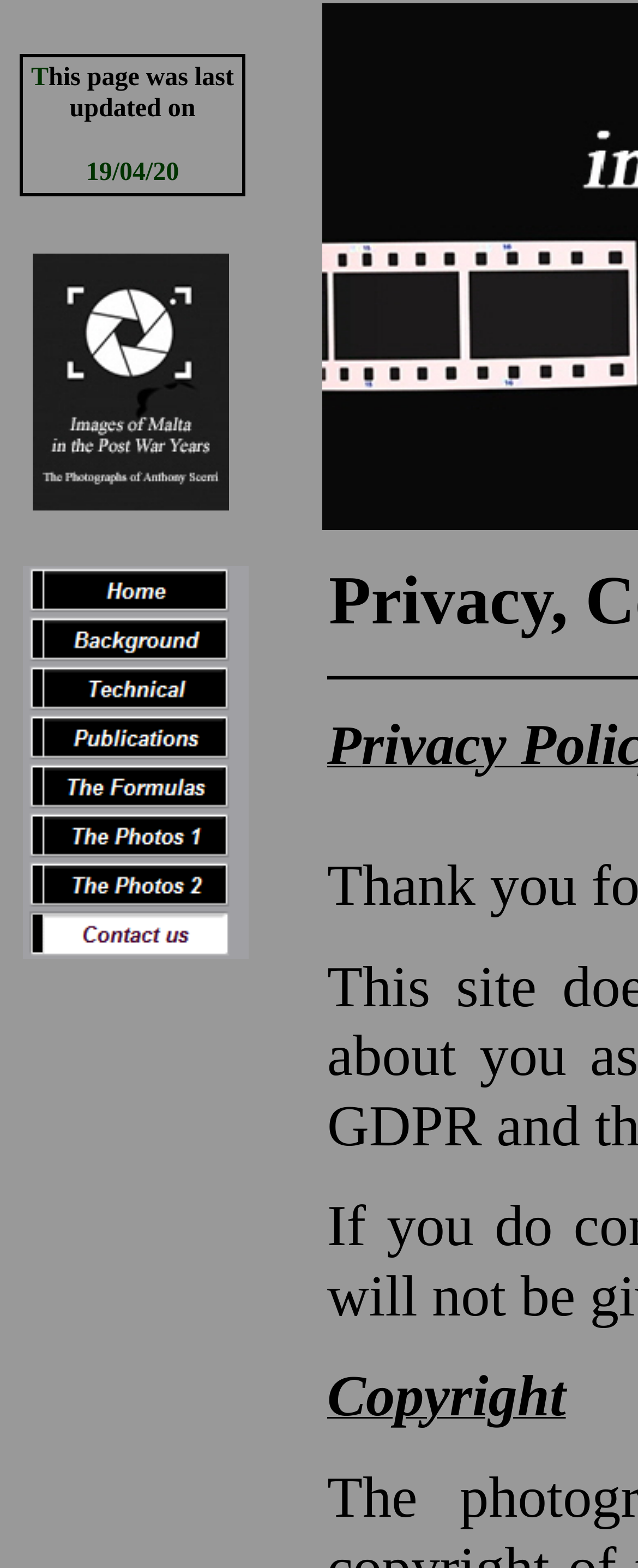Please identify the bounding box coordinates of the area I need to click to accomplish the following instruction: "Click on SiteLogo01".

[0.051, 0.312, 0.359, 0.329]